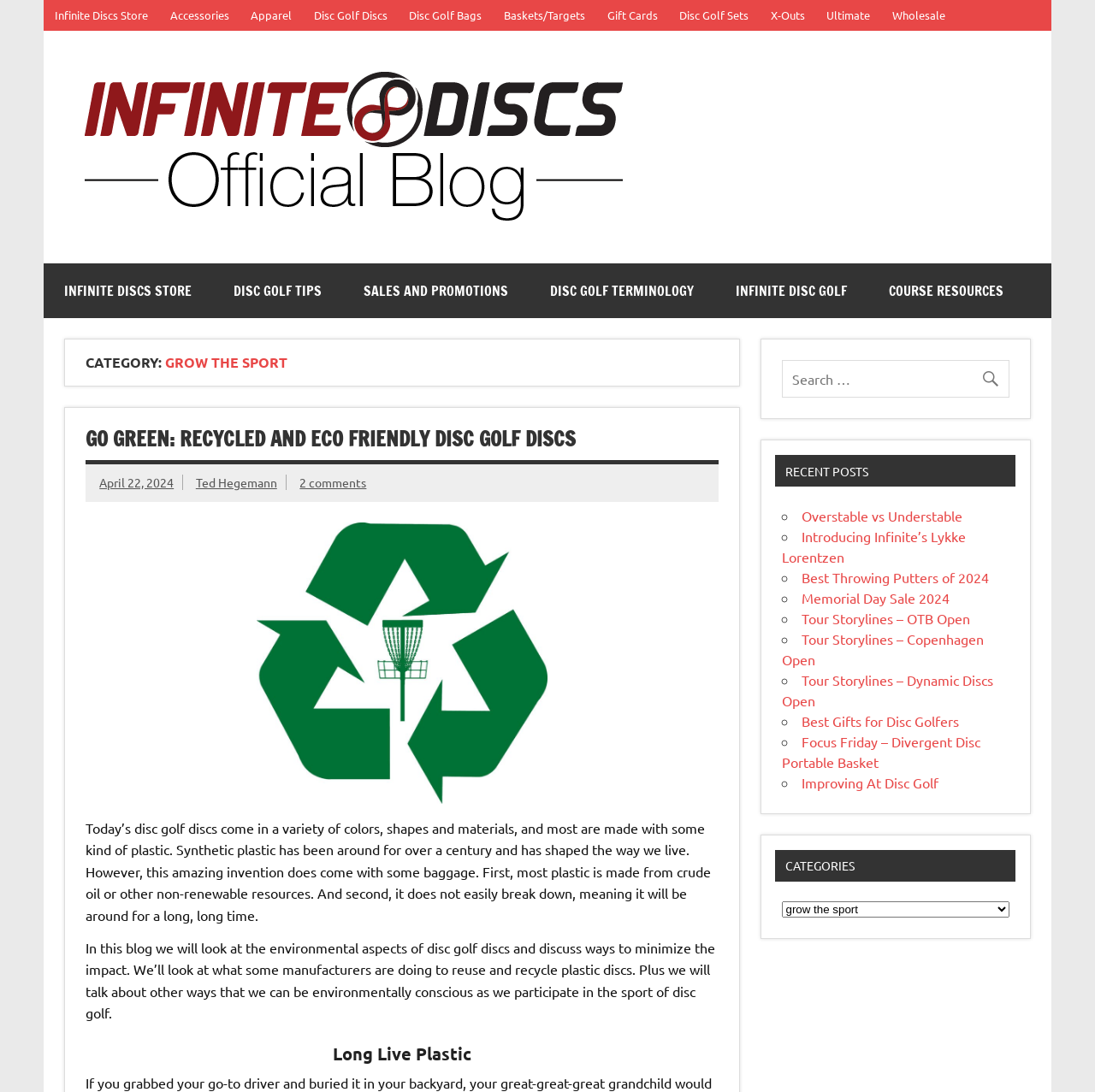Using the information shown in the image, answer the question with as much detail as possible: What is the topic of the blog post?

I determined the answer by looking at the image 'Environmentally Friendly Disc golf Logo' and the text 'GO GREEN: RECYCLED AND ECO FRIENDLY DISC GOLF DISCS' which is a heading of the blog post.